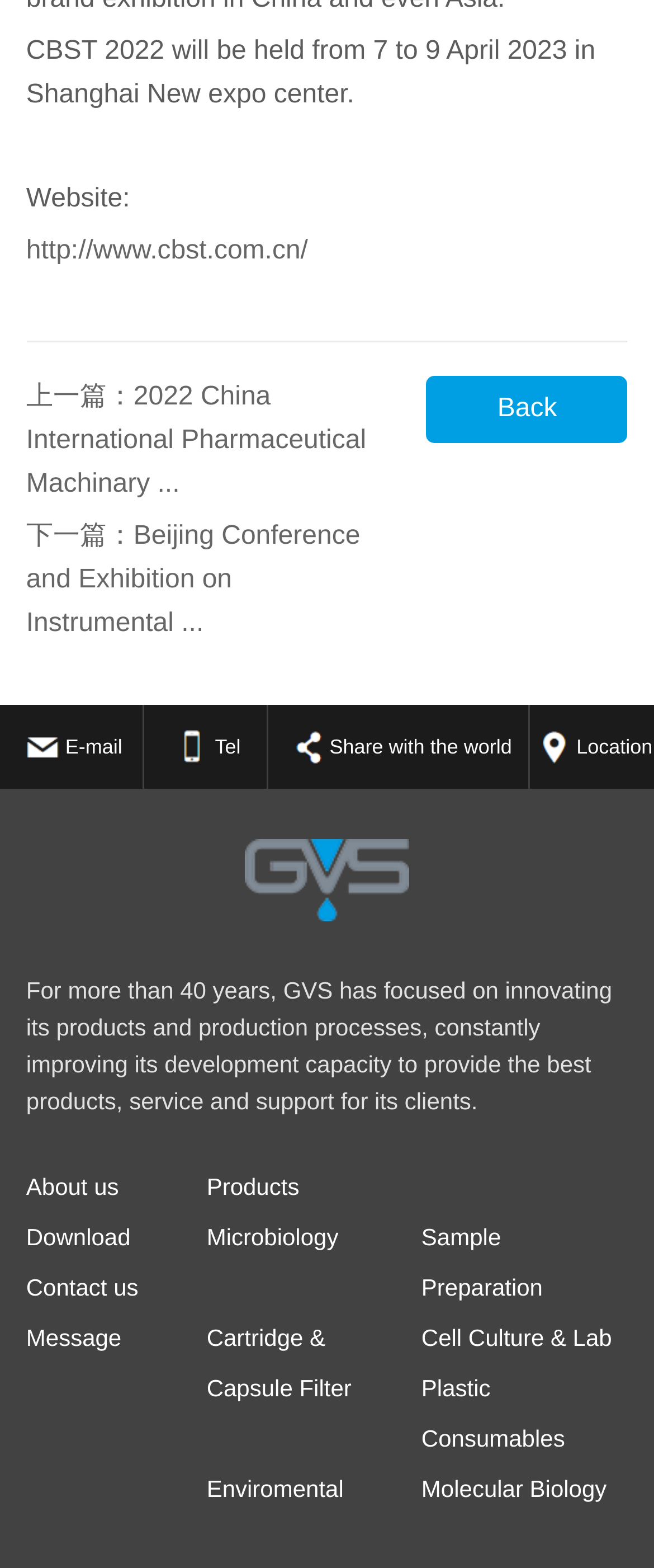Refer to the image and provide an in-depth answer to the question:
What is the date of CBST 2022?

The answer can be found in the StaticText element with the text 'CBST 2022 will be held from 7 to 9 April 2023 in Shanghai New expo center.'